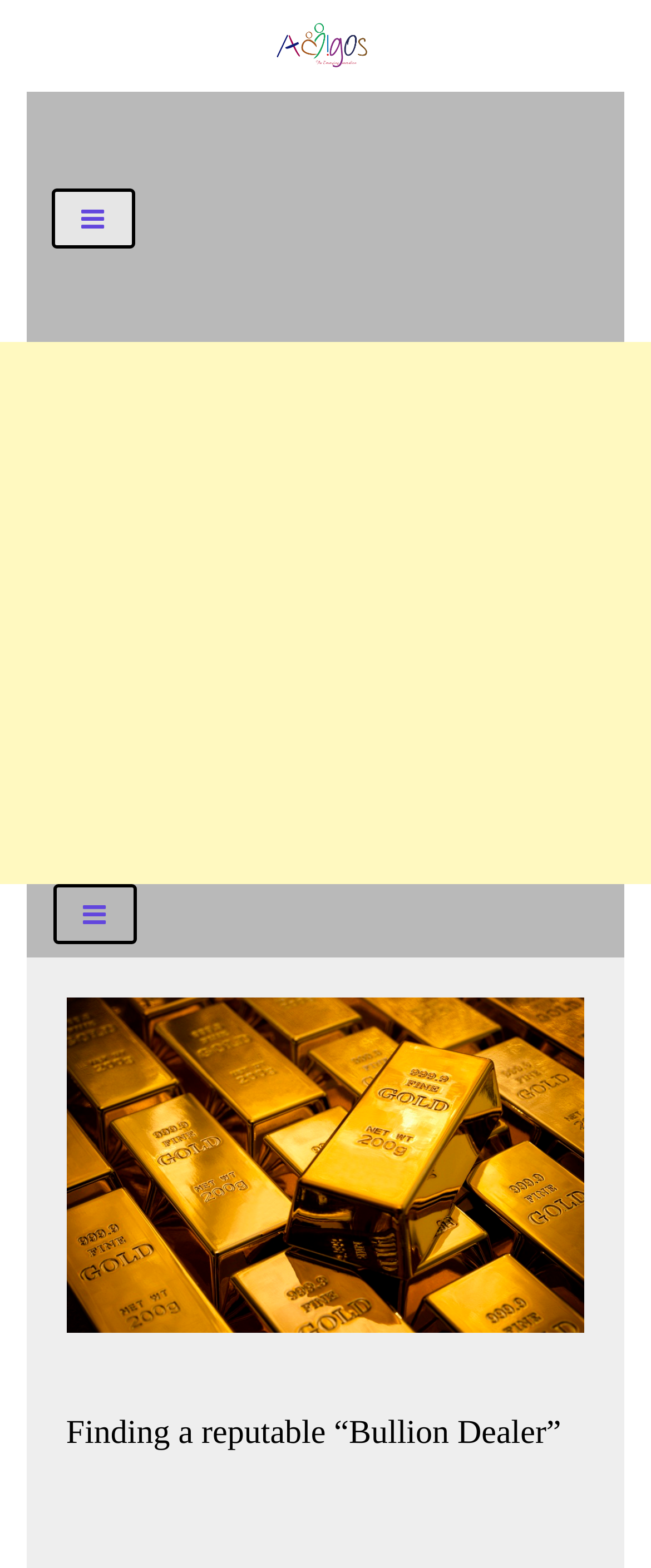Detail the various sections and features of the webpage.

The webpage appears to be a blog or article page, with a focus on the topic of bullion dealers. At the top of the page, there is a link to a "General Blog" section, accompanied by an image with the same label. Below this, there is a heading that also reads "General Blog". 

To the right of the "General Blog" heading, there is a button with an icon, which controls a primary menu. 

The main content of the page begins below these top elements, with a large iframe taking up most of the width of the page, labeled as an "Advertisement". 

Below the advertisement, there is a button with the same icon as the one above, which is not expanded. This button is followed by a header section that contains an image with the text "Finding a reputable" and a heading that reads "Finding a reputable “Bullion Dealer”". This heading is the main title of the article or blog post.